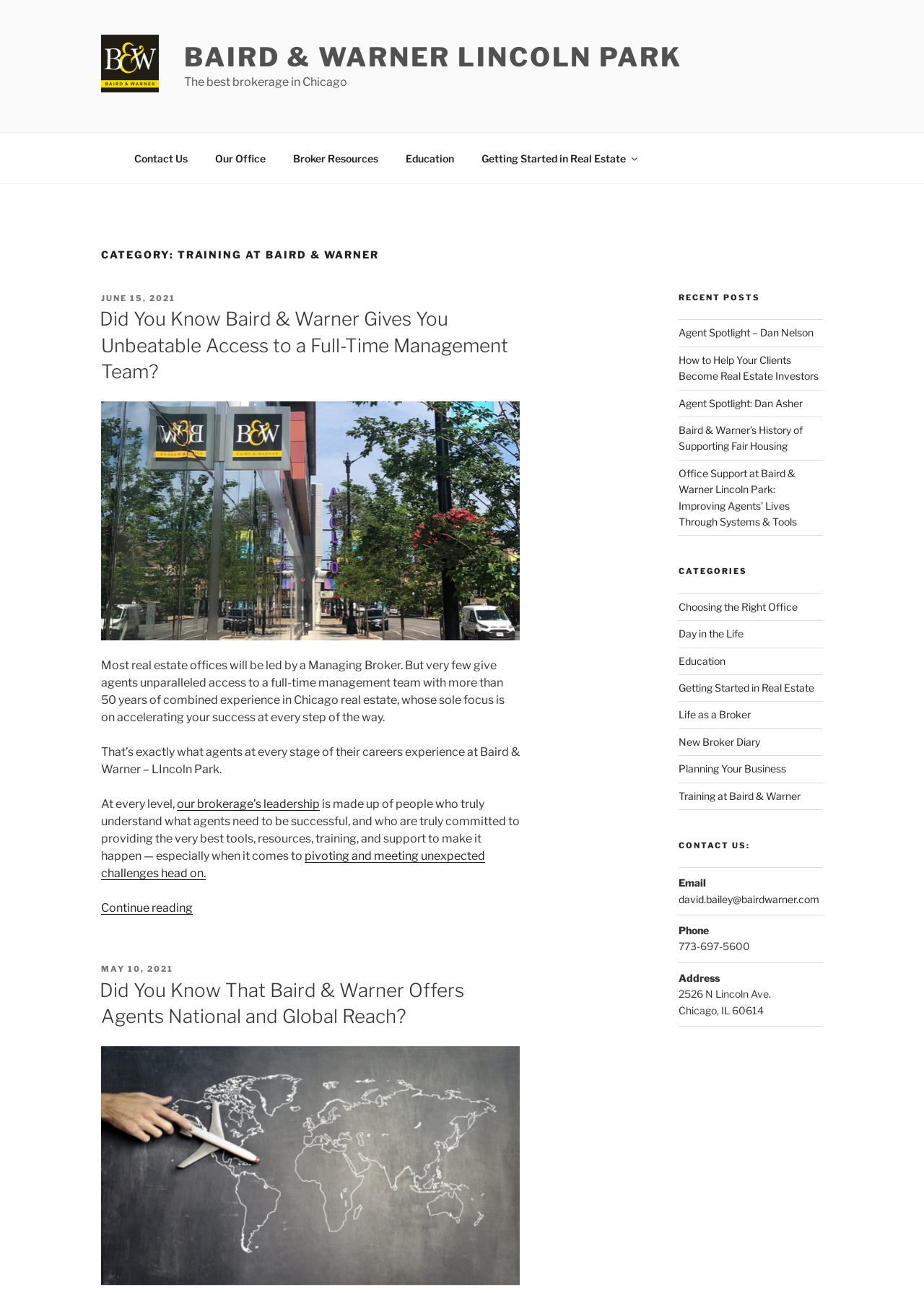Determine the bounding box coordinates of the region to click in order to accomplish the following instruction: "Click on the 'Contact Us' link". Provide the coordinates as four float numbers between 0 and 1, specifically [left, top, right, bottom].

[0.131, 0.109, 0.216, 0.136]